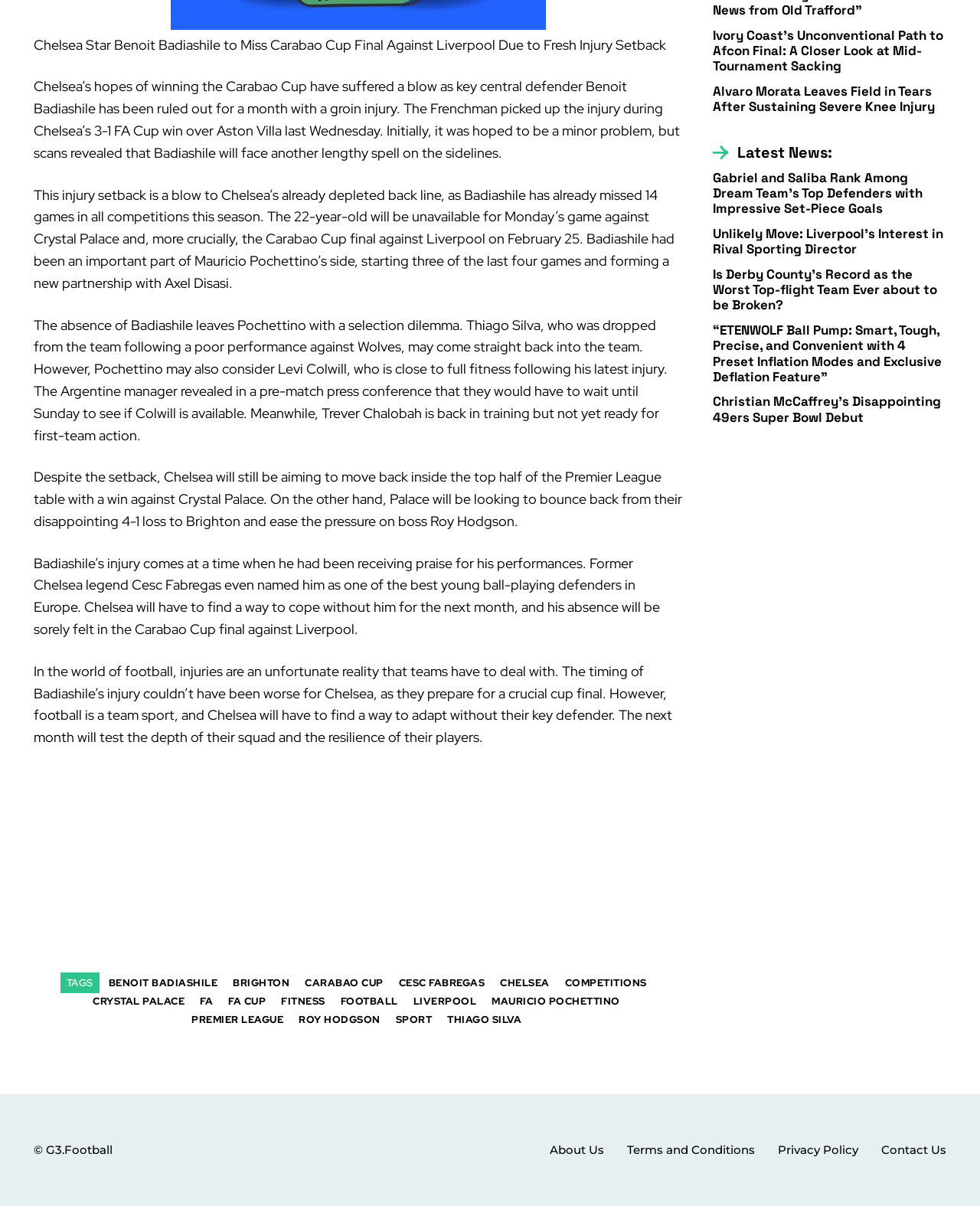How many games has Benoit Badiashile already missed this season?
Using the image, respond with a single word or phrase.

14